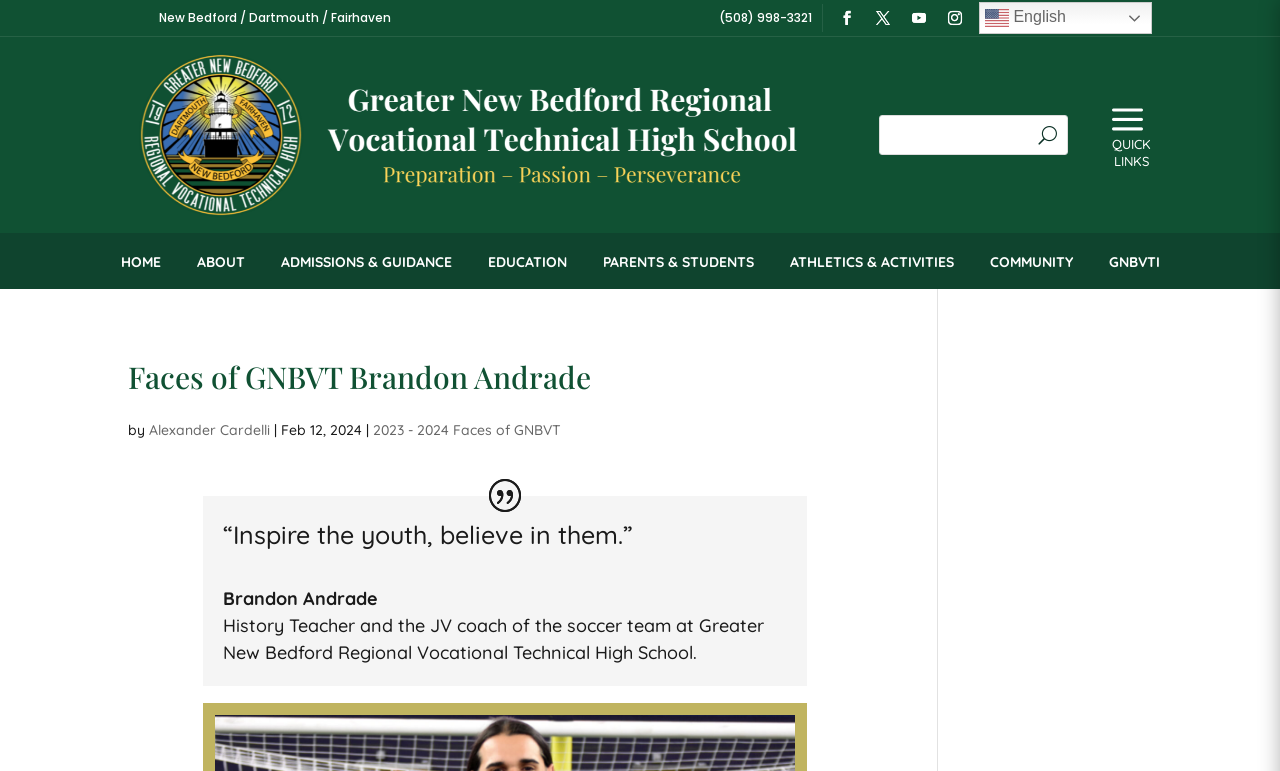What is the date of the article?
We need a detailed and exhaustive answer to the question. Please elaborate.

I found the date by looking at the static text element with the bounding box coordinates [0.22, 0.546, 0.283, 0.57] which contains the date.